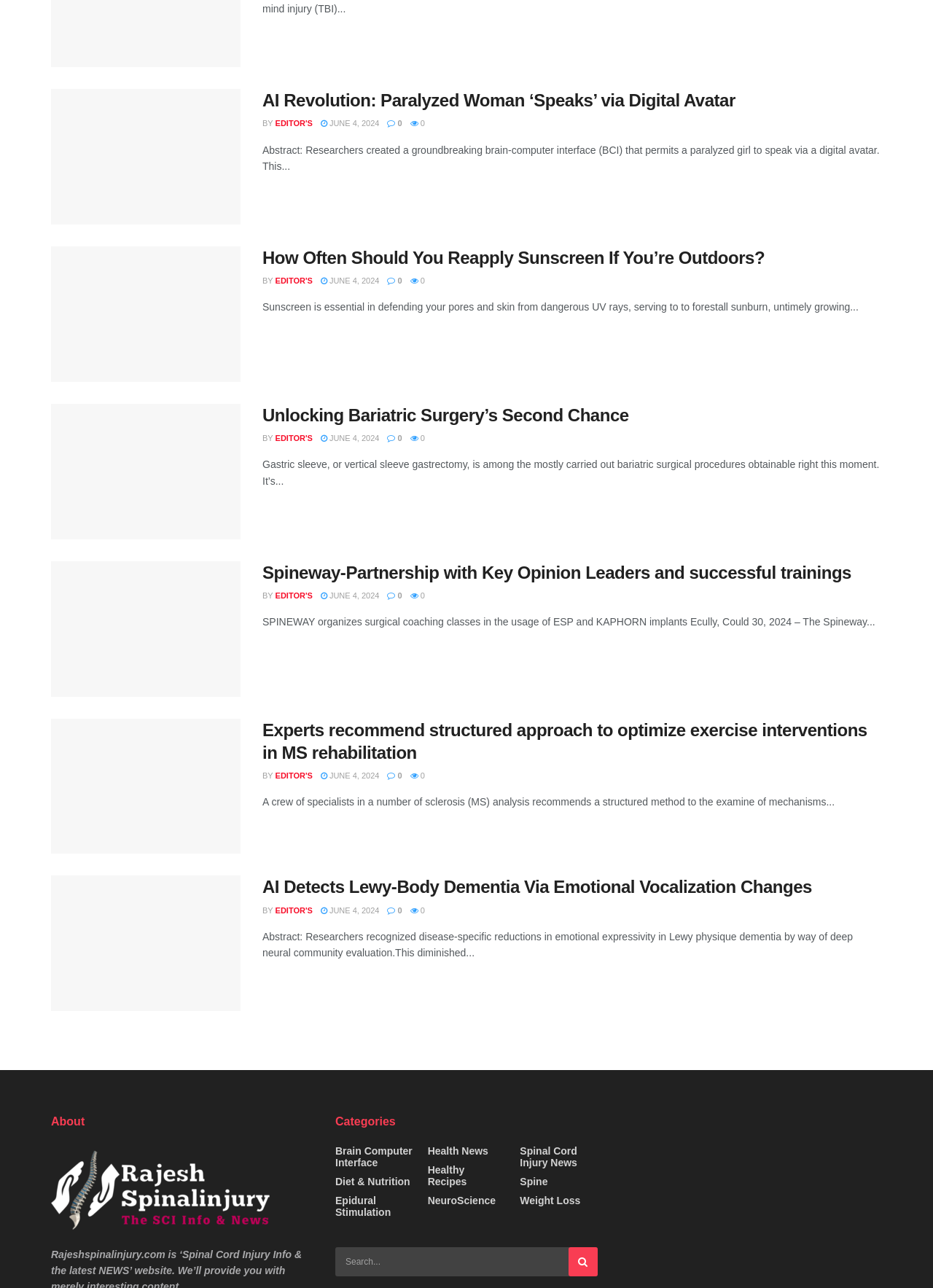Locate the bounding box coordinates of the area to click to fulfill this instruction: "View article about Unlocking Bariatric Surgery’s Second Chance". The bounding box should be presented as four float numbers between 0 and 1, in the order [left, top, right, bottom].

[0.055, 0.313, 0.258, 0.419]